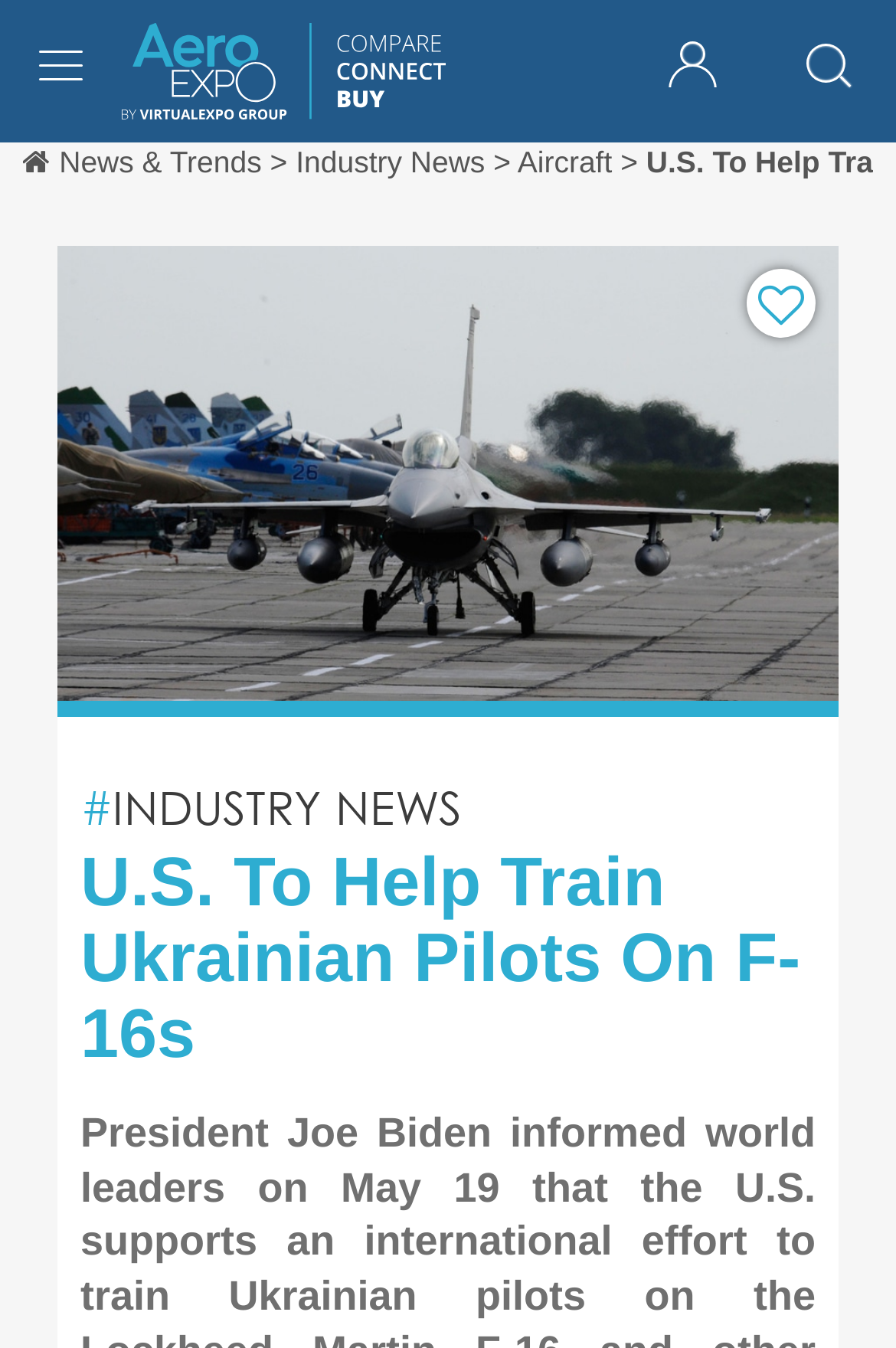Please respond to the question with a concise word or phrase:
What is the purpose of the textbox?

Search for products